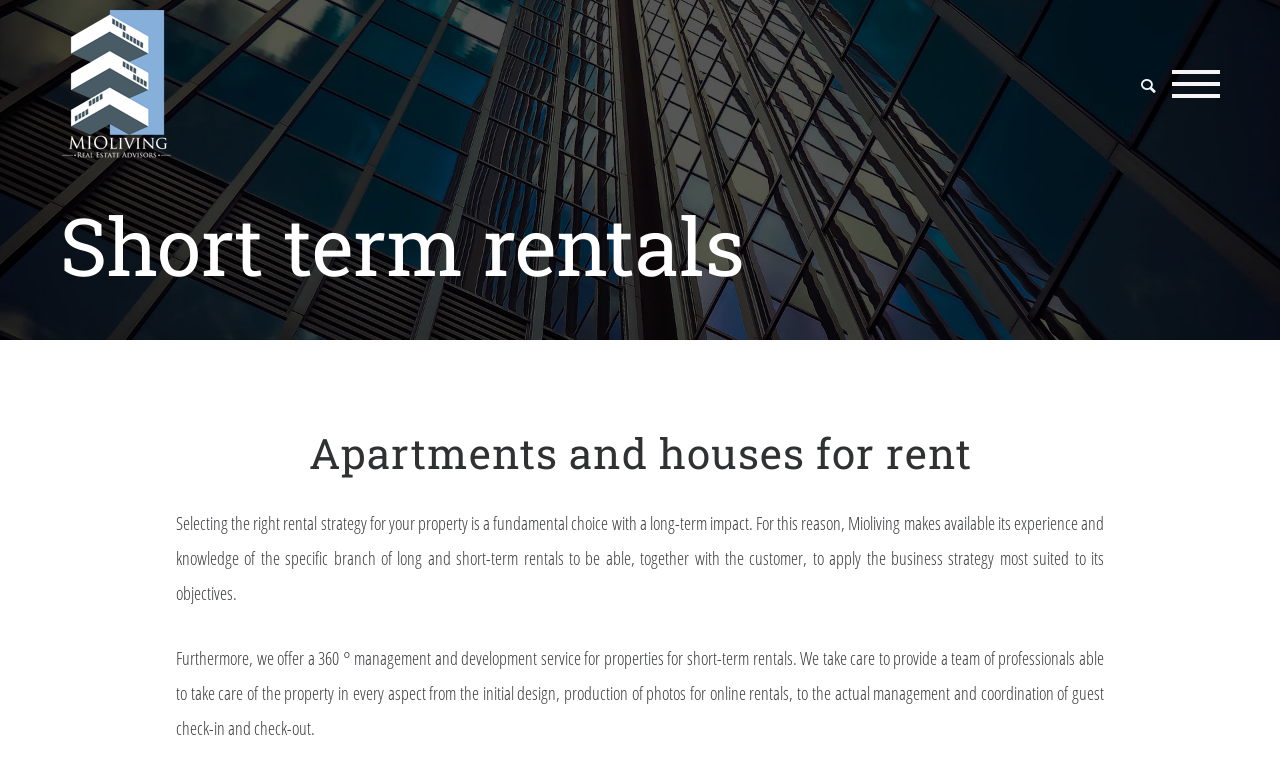What is the role of Mioliving's team of professionals?
Answer the question in as much detail as possible.

According to the webpage, Mioliving's team of professionals takes care of the property in every aspect, from the initial design to the actual management and coordination of guest check-in and check-out.